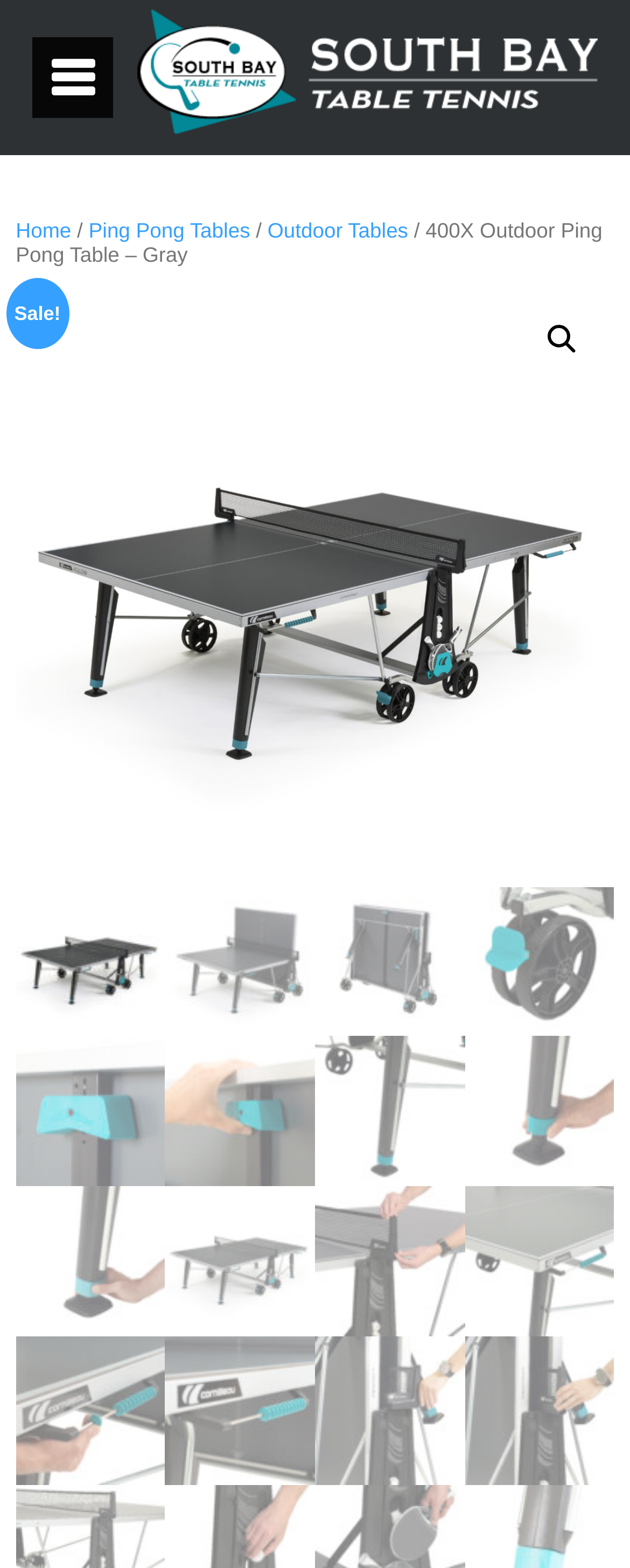How many images are on the webpage?
Answer the question based on the image using a single word or a brief phrase.

14